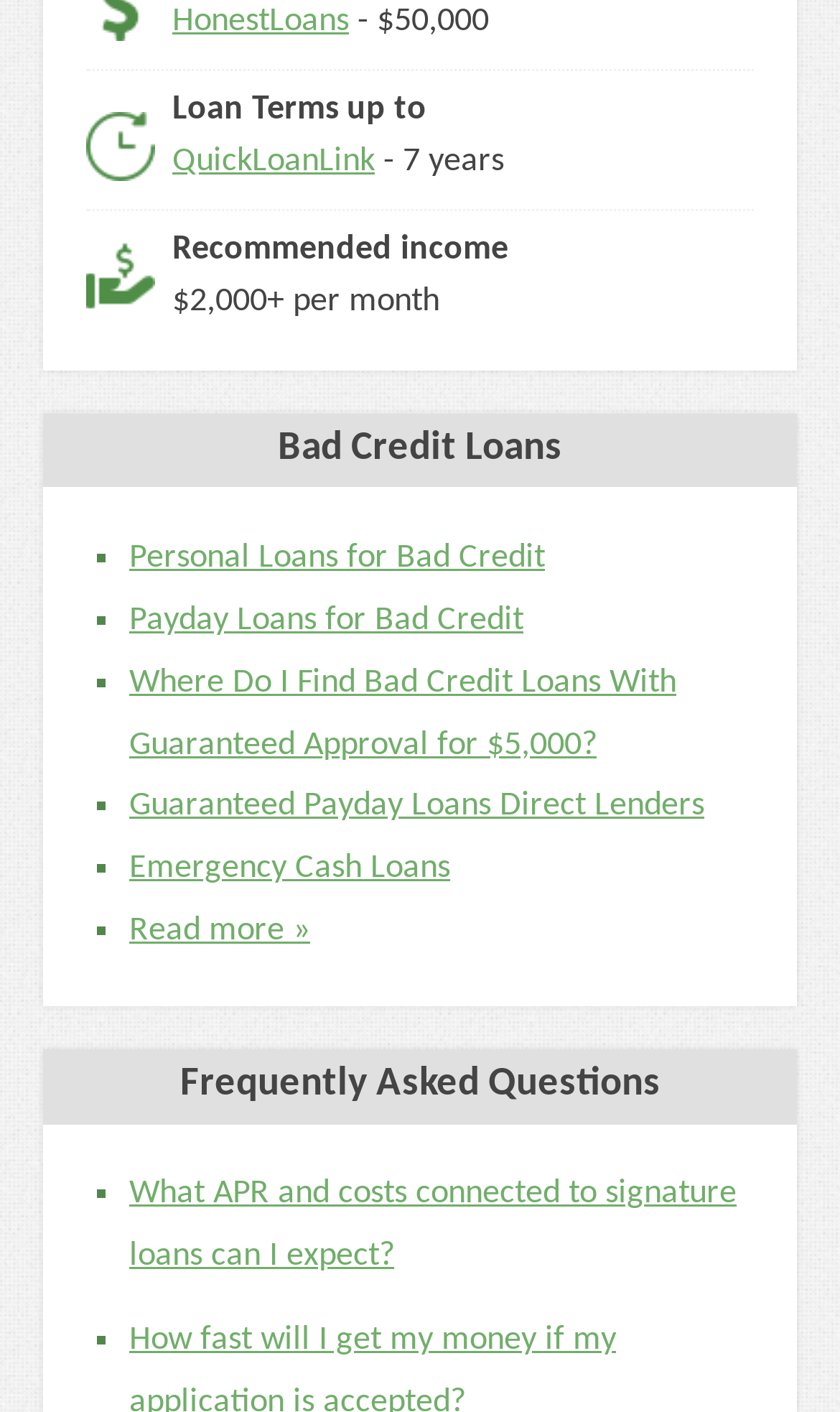What is the recommended income for loan applicants?
Based on the image content, provide your answer in one word or a short phrase.

$2,000+ per month